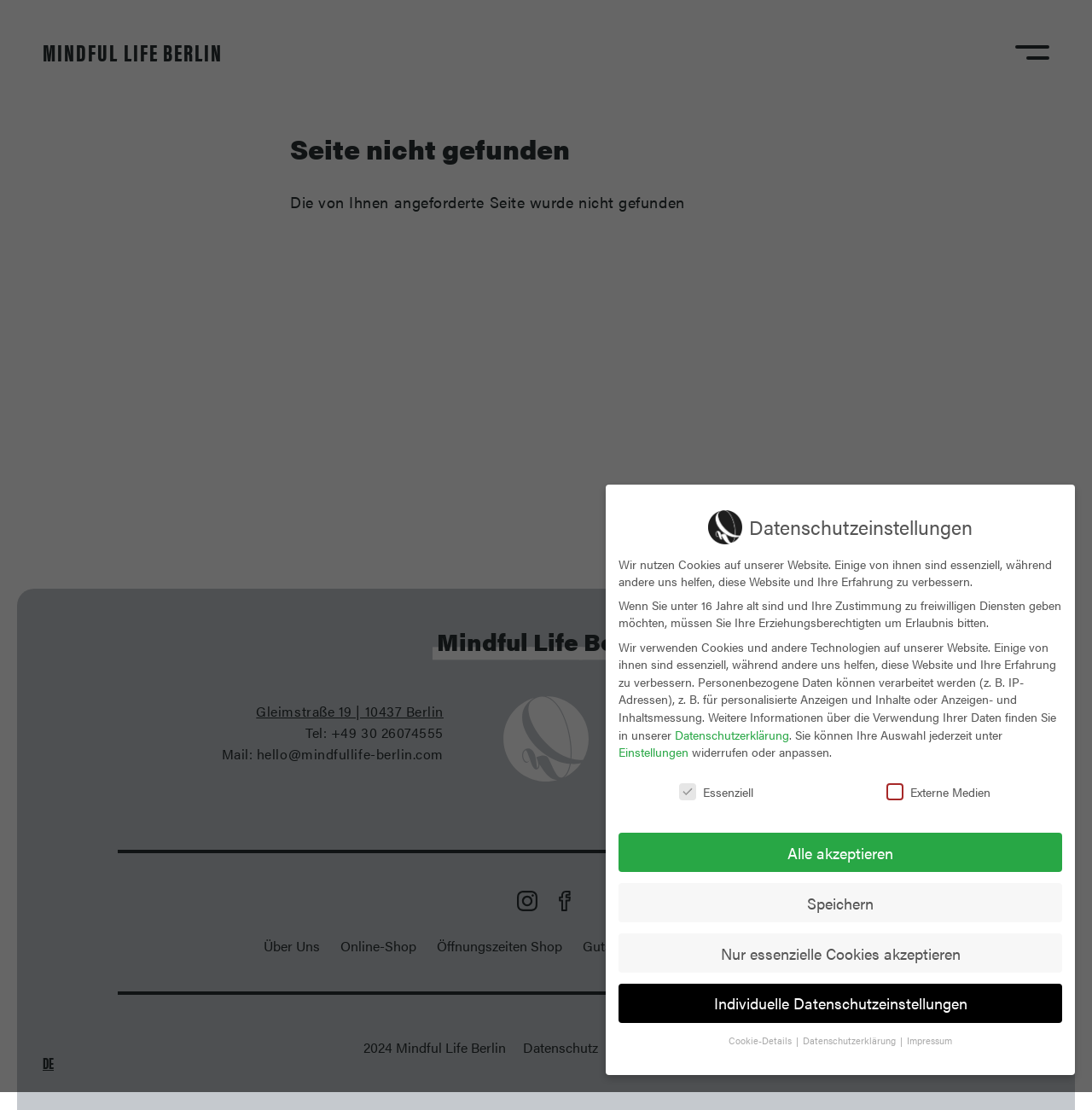What is the phone number of Mindful Life Berlin?
Please respond to the question with a detailed and informative answer.

The phone number of Mindful Life Berlin can be found in the middle section of the webpage, where it says 'Tel: +49 30 26074555' in a static text format.